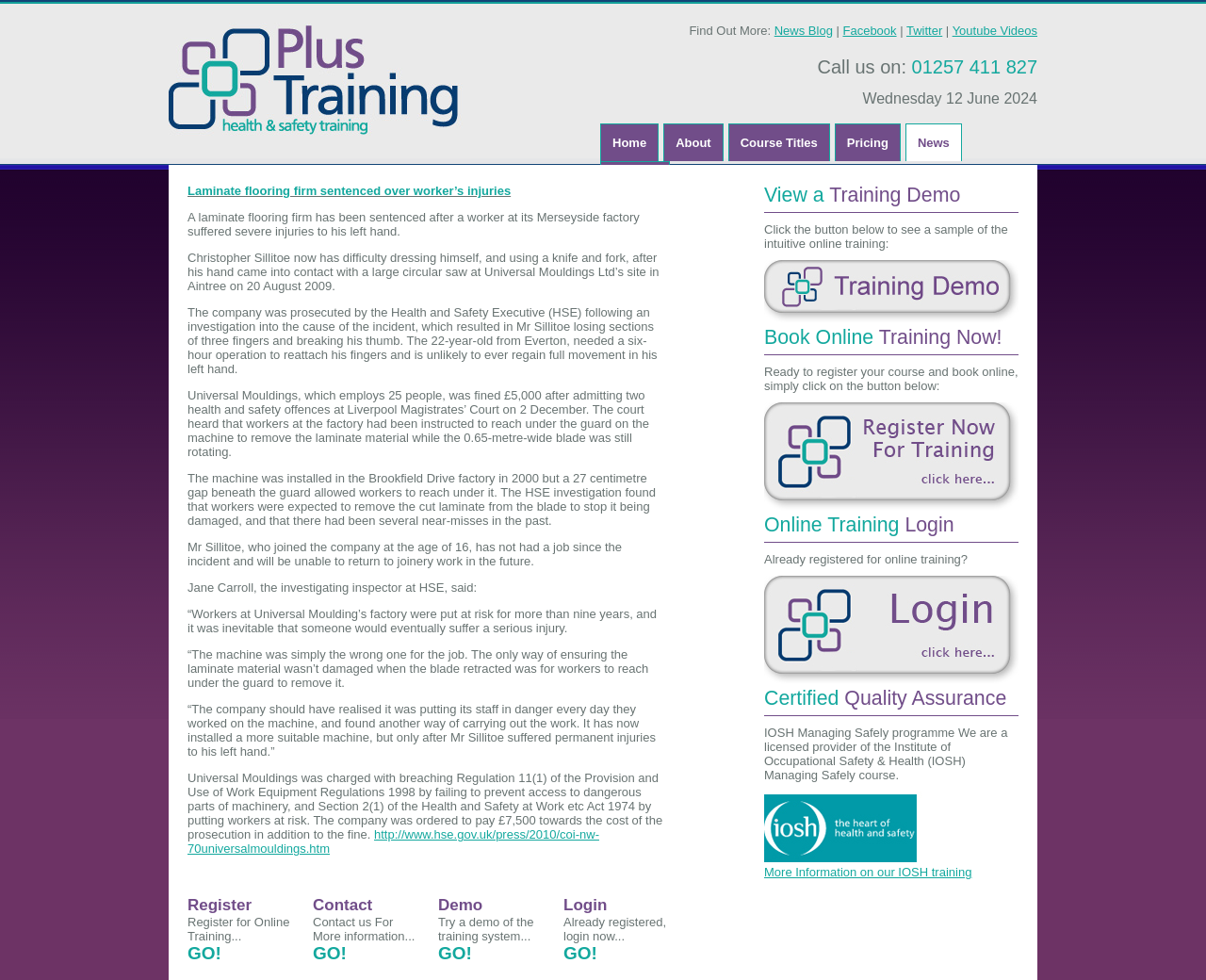Respond with a single word or phrase to the following question:
What is the consequence of Mr Sillitoe's injury?

Permanent injuries to his left hand